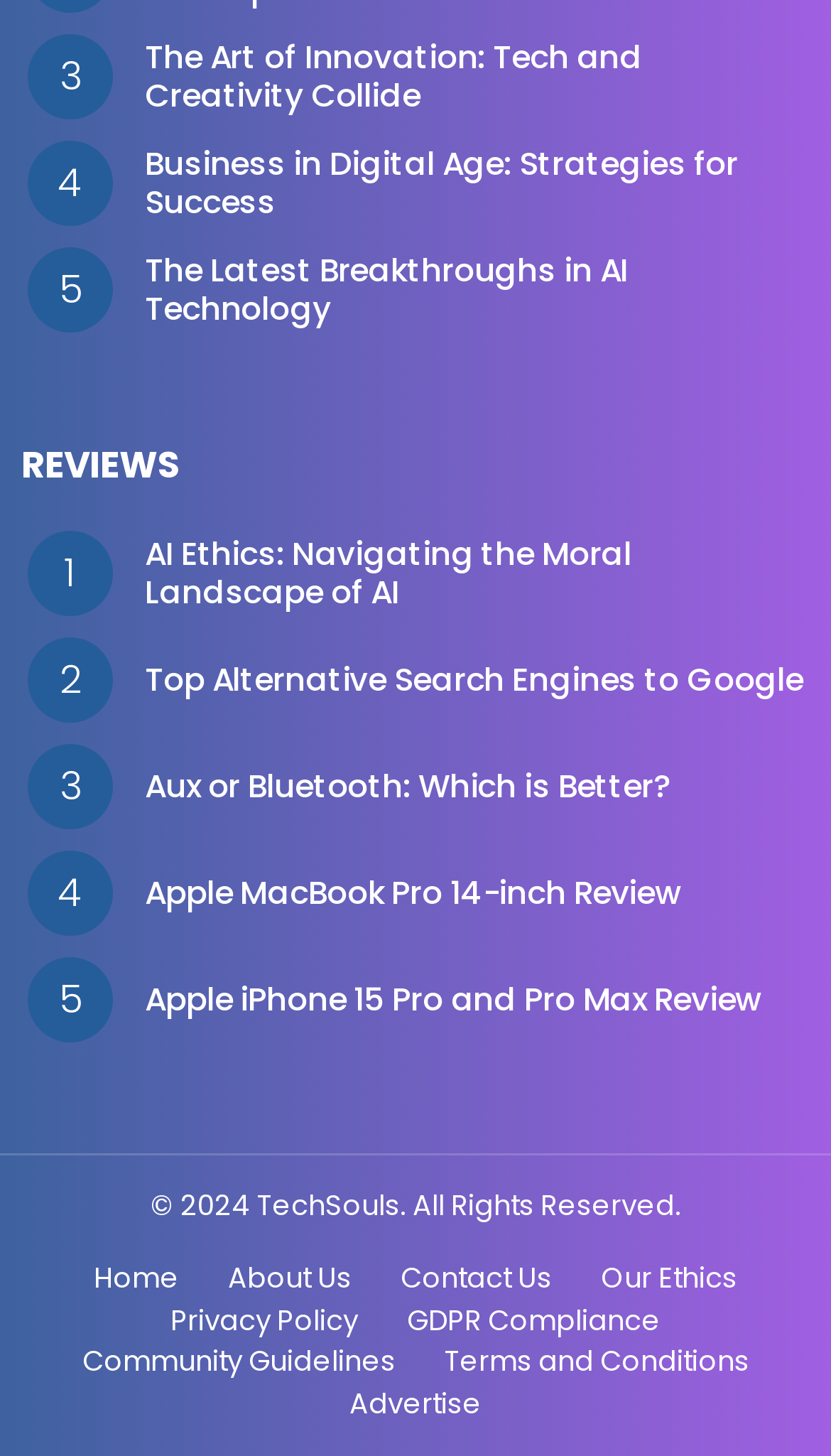Please identify the bounding box coordinates of the element on the webpage that should be clicked to follow this instruction: "Visit the Home page". The bounding box coordinates should be given as four float numbers between 0 and 1, formatted as [left, top, right, bottom].

[0.087, 0.867, 0.241, 0.891]